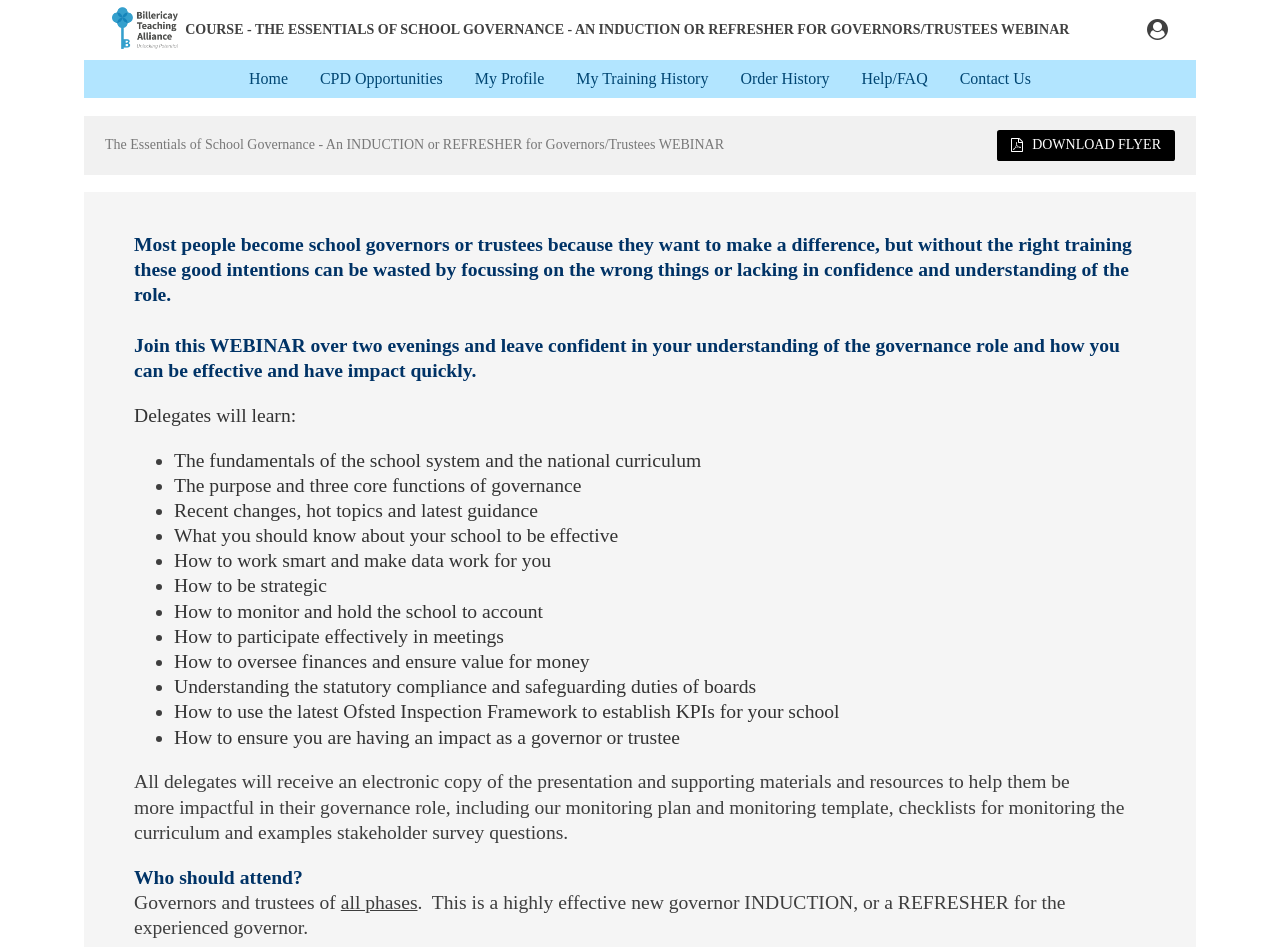Locate the bounding box coordinates of the clickable element to fulfill the following instruction: "Go to the Home page". Provide the coordinates as four float numbers between 0 and 1 in the format [left, top, right, bottom].

[0.182, 0.07, 0.237, 0.097]